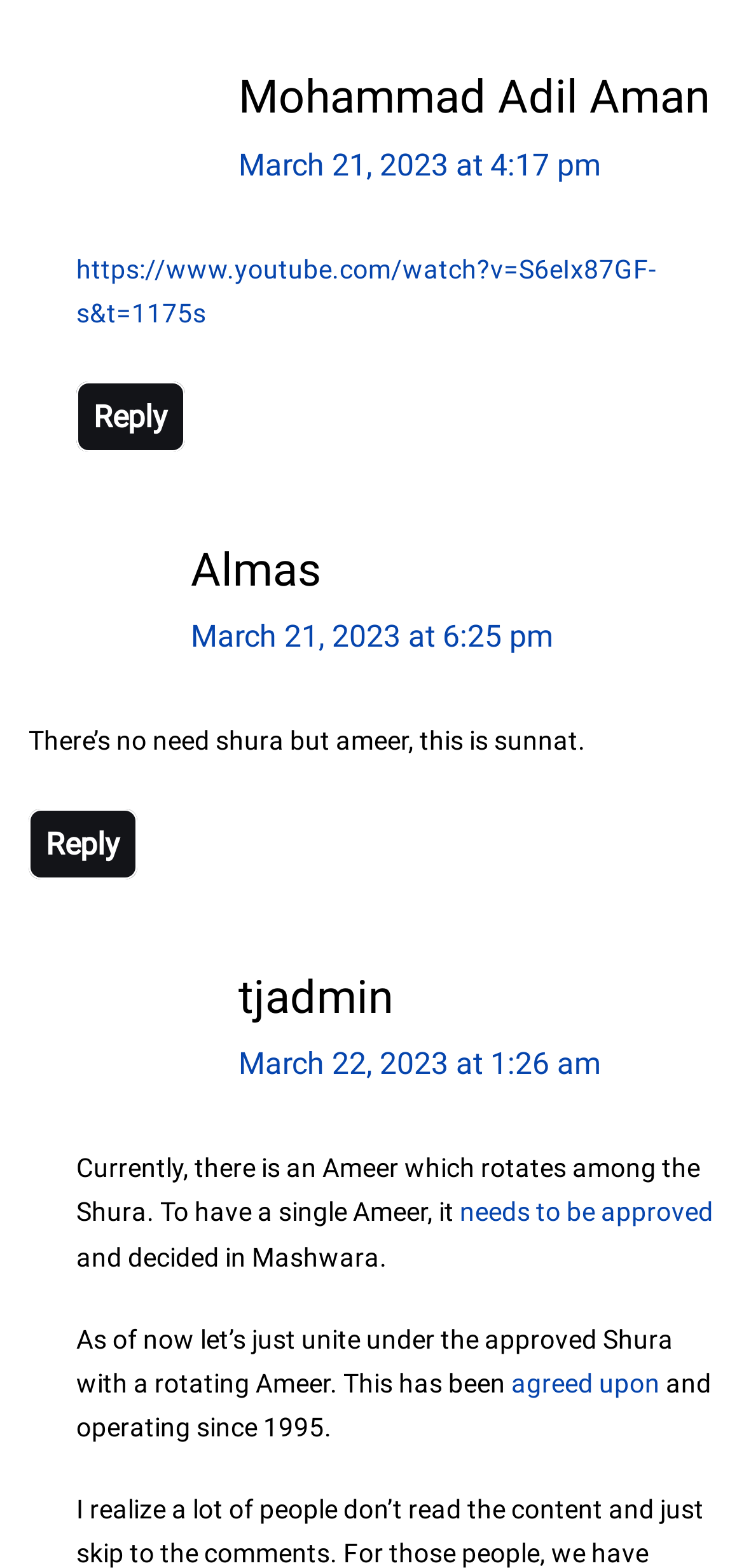Pinpoint the bounding box coordinates of the clickable element needed to complete the instruction: "Reply to Mohammad Adil Aman". The coordinates should be provided as four float numbers between 0 and 1: [left, top, right, bottom].

[0.103, 0.243, 0.249, 0.288]